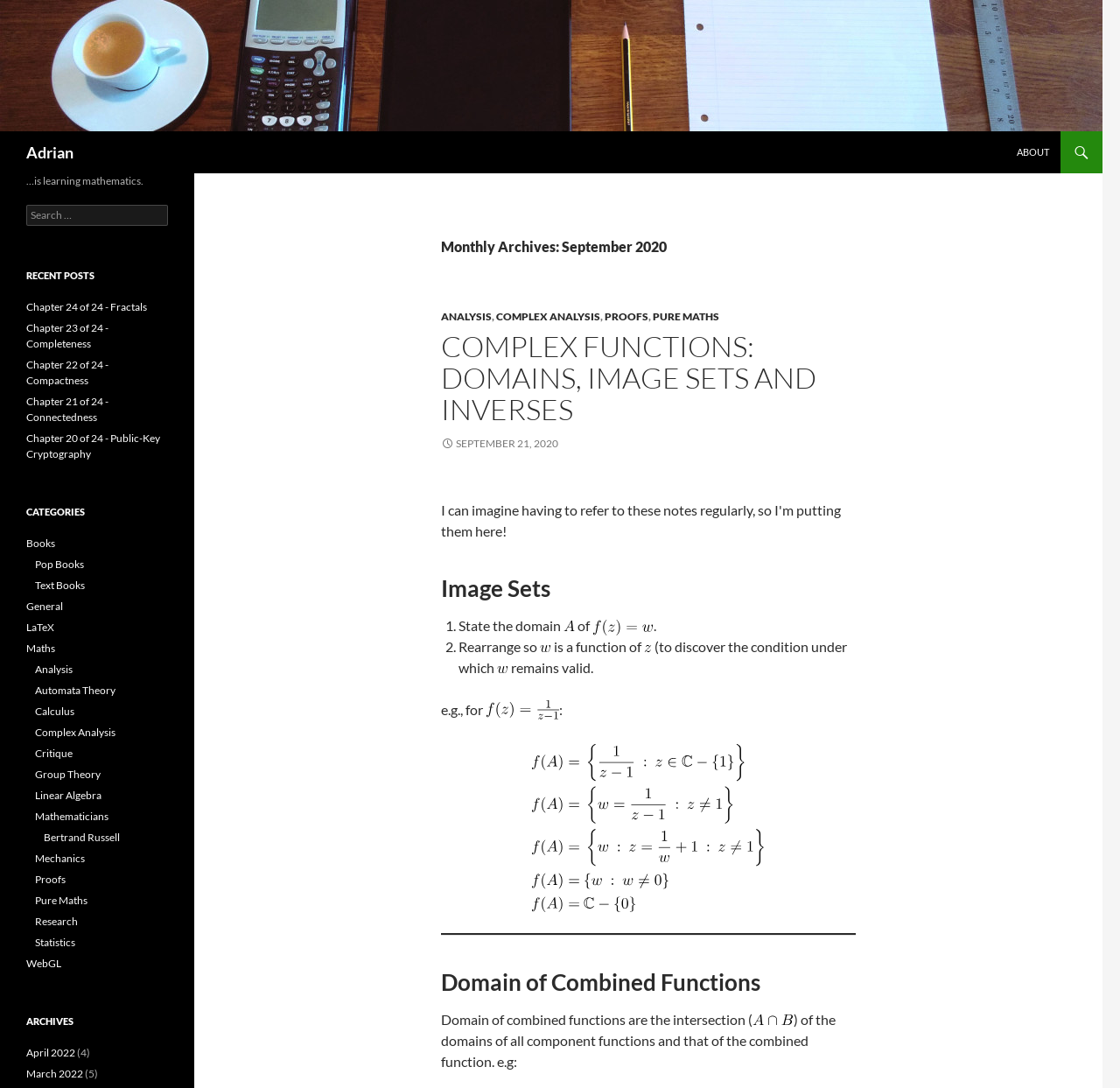Pinpoint the bounding box coordinates of the clickable element to carry out the following instruction: "Go to ABOUT page."

[0.898, 0.121, 0.946, 0.159]